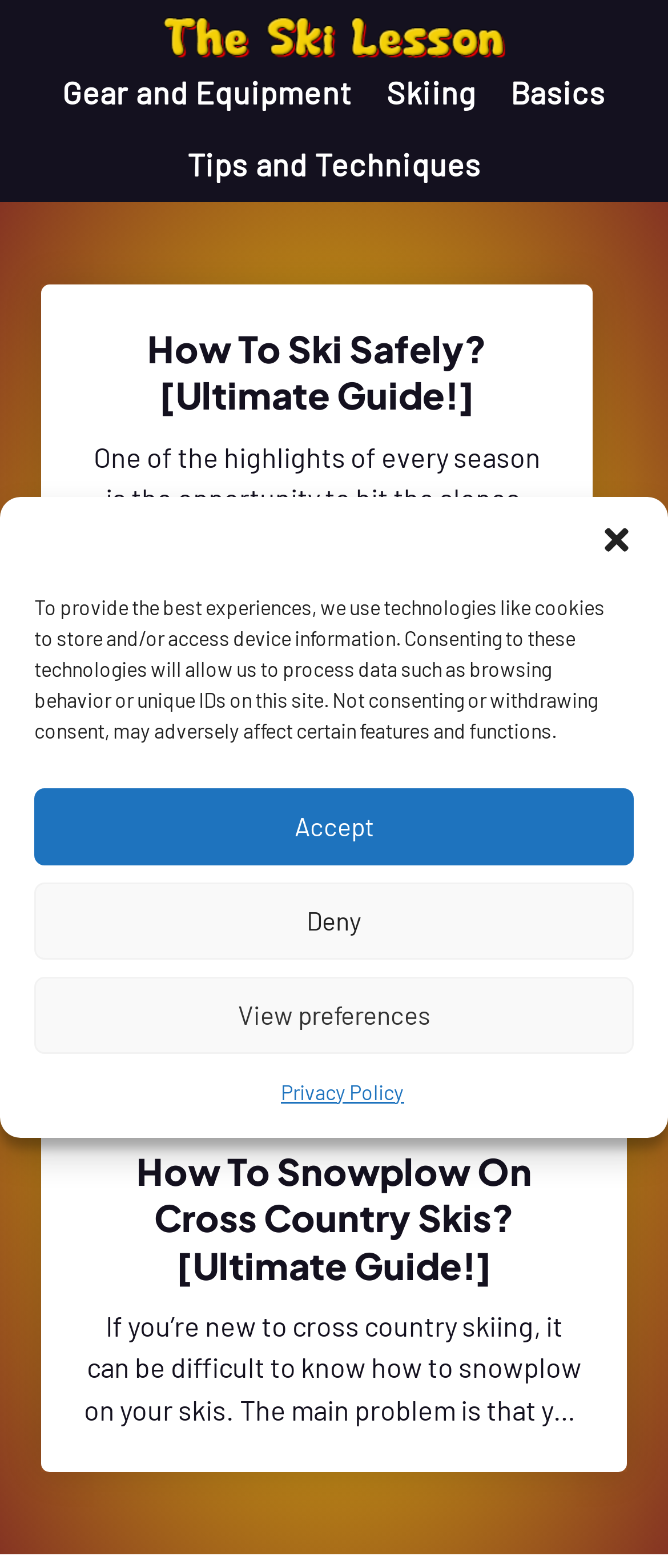Identify the bounding box coordinates of the clickable region necessary to fulfill the following instruction: "Close the dialog". The bounding box coordinates should be four float numbers between 0 and 1, i.e., [left, top, right, bottom].

[0.897, 0.333, 0.949, 0.355]